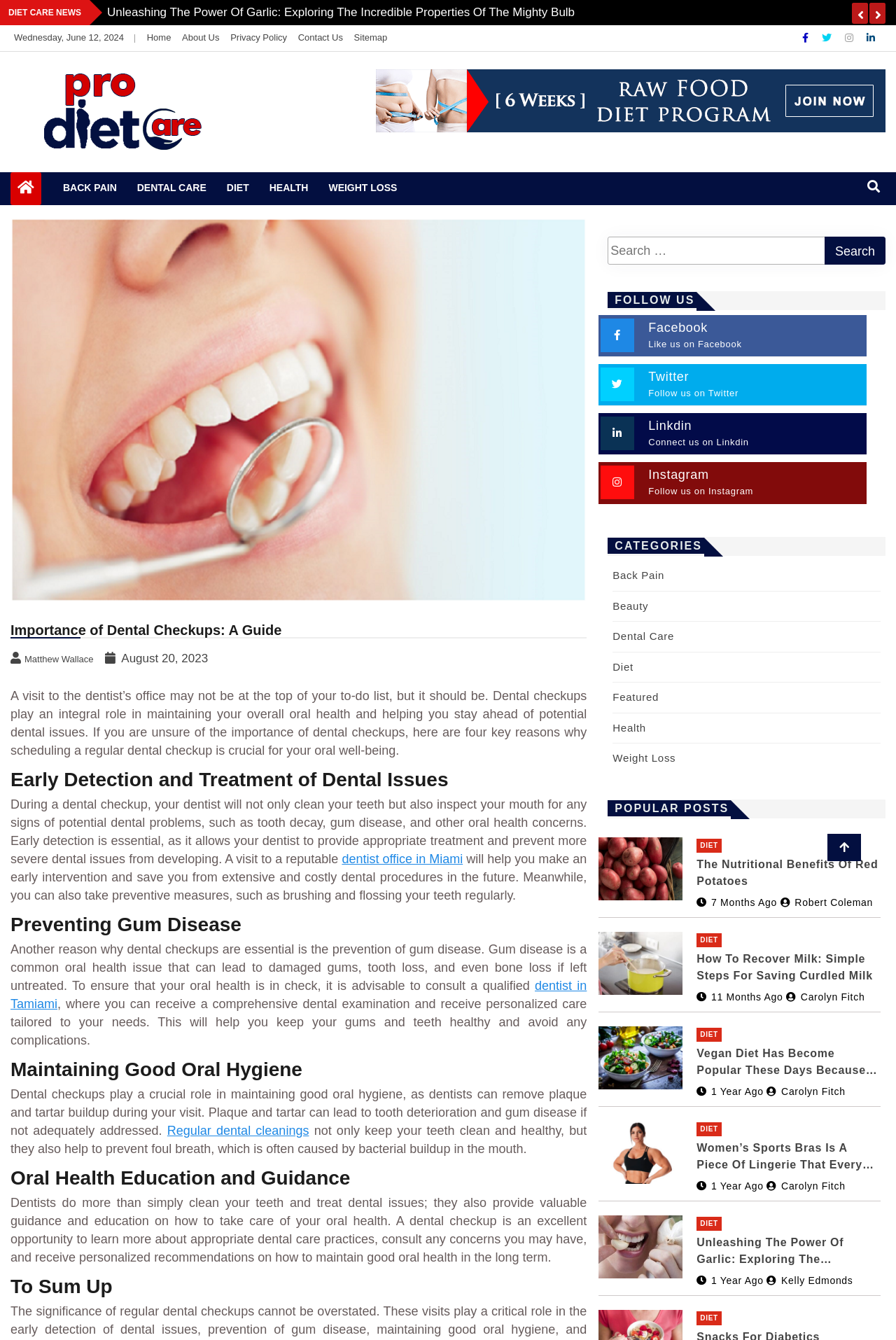What is the purpose of a dental checkup?
Provide an in-depth and detailed answer to the question.

According to the webpage, one of the purposes of a dental checkup is for early detection and treatment of dental issues, as stated in the section 'Early Detection and Treatment of Dental Issues'.